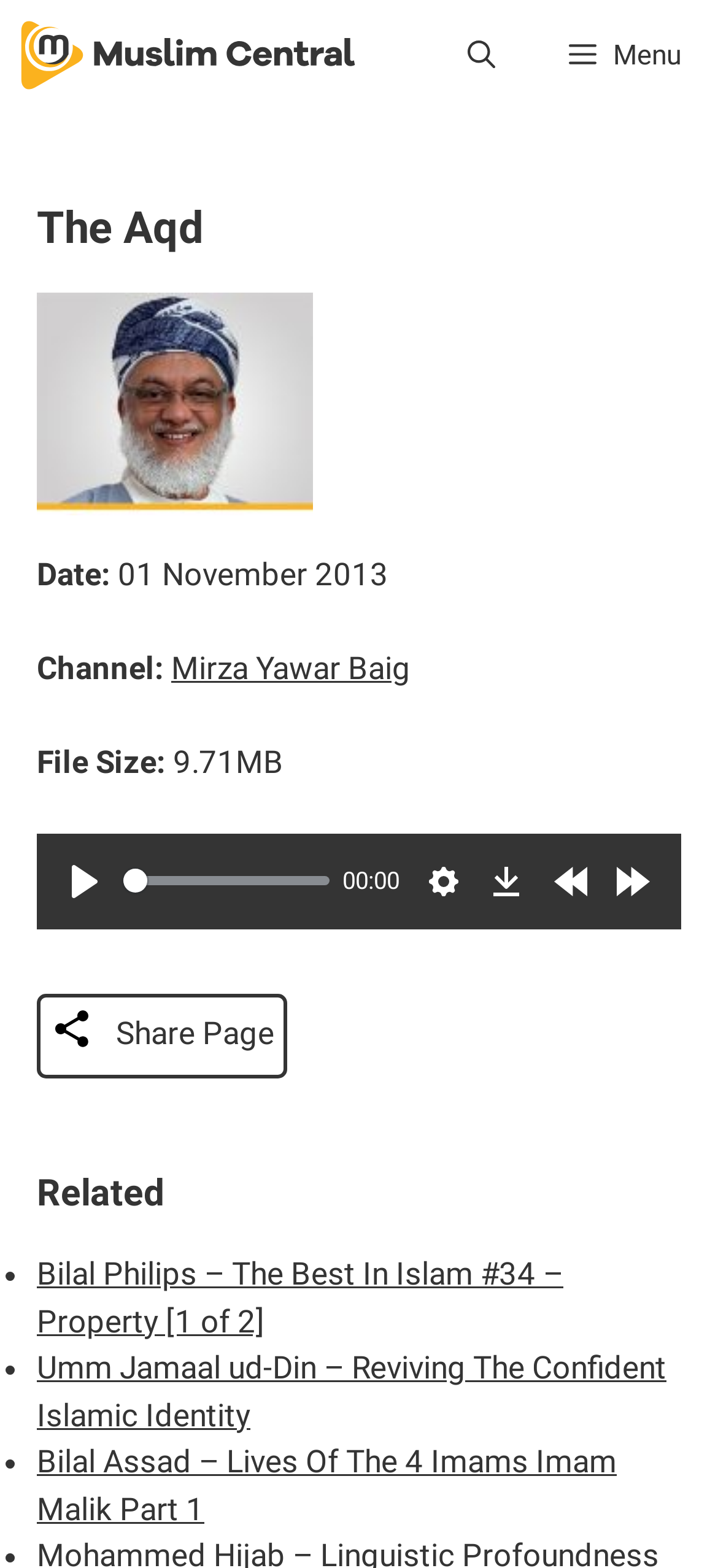Locate the bounding box coordinates of the area where you should click to accomplish the instruction: "Go to the group coaching page".

None